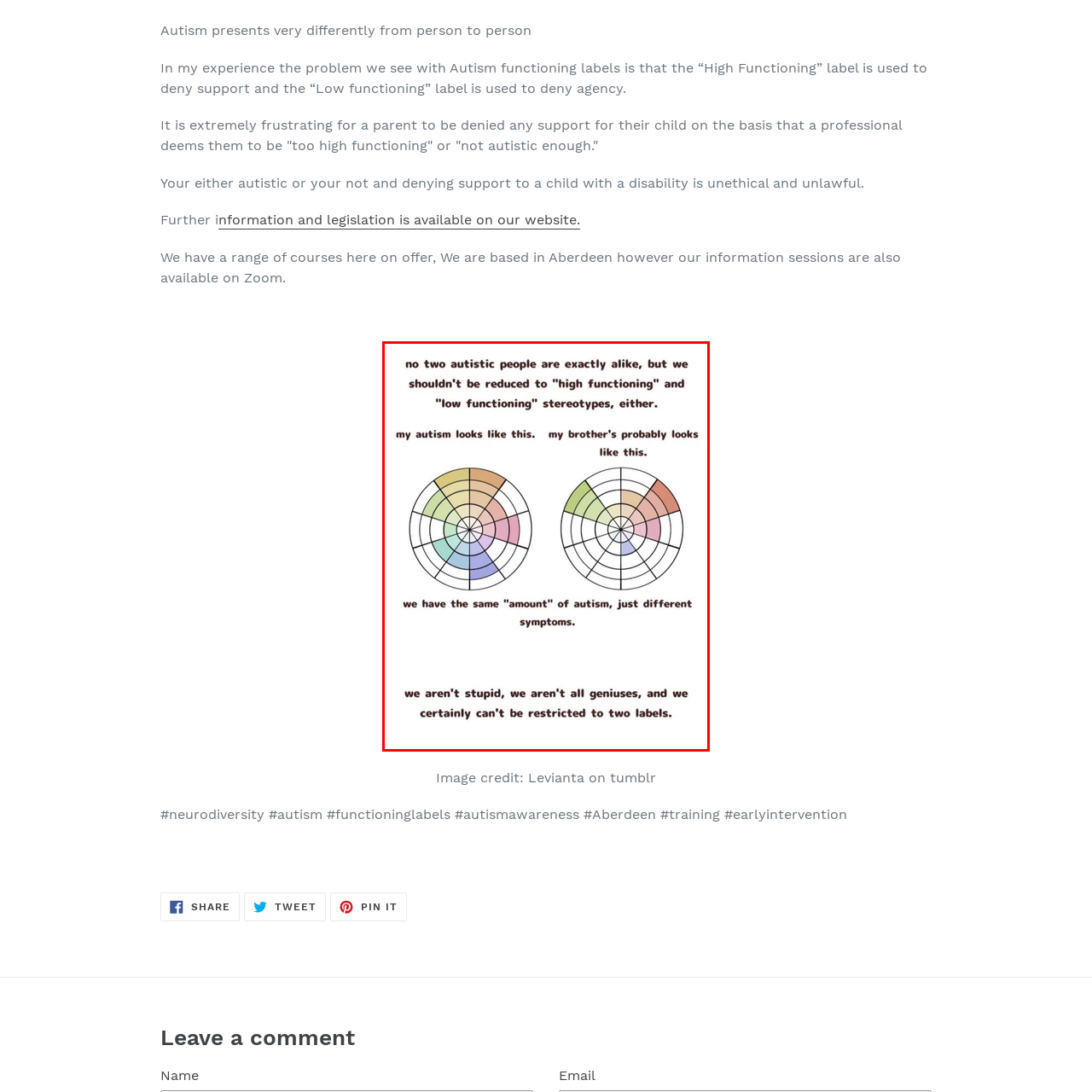Articulate a detailed narrative of what is visible inside the red-delineated region of the image.

The image features two circular graphs representing the diverse spectrum of autism. Above the graphs, a statement emphasizes that no two autistic individuals are the same and critiques the labeling of people as “high functioning” or “low functioning.” The text continues, sharing a personal perspective about how autism manifests differently: “my autism looks like this” with a graph depicting one individual's experience, while another suggests that “my brother's probably looks like this,” signifying another unique representation. The message reinforces that both individuals may share the same degree of autism but exhibit different symptoms. Below the graphs, the text affirms, “we aren’t stupid, we aren’t all geniuses, and we certainly can’t be restricted to two labels,” advocating for recognition of the complexity and individuality within the autistic community.